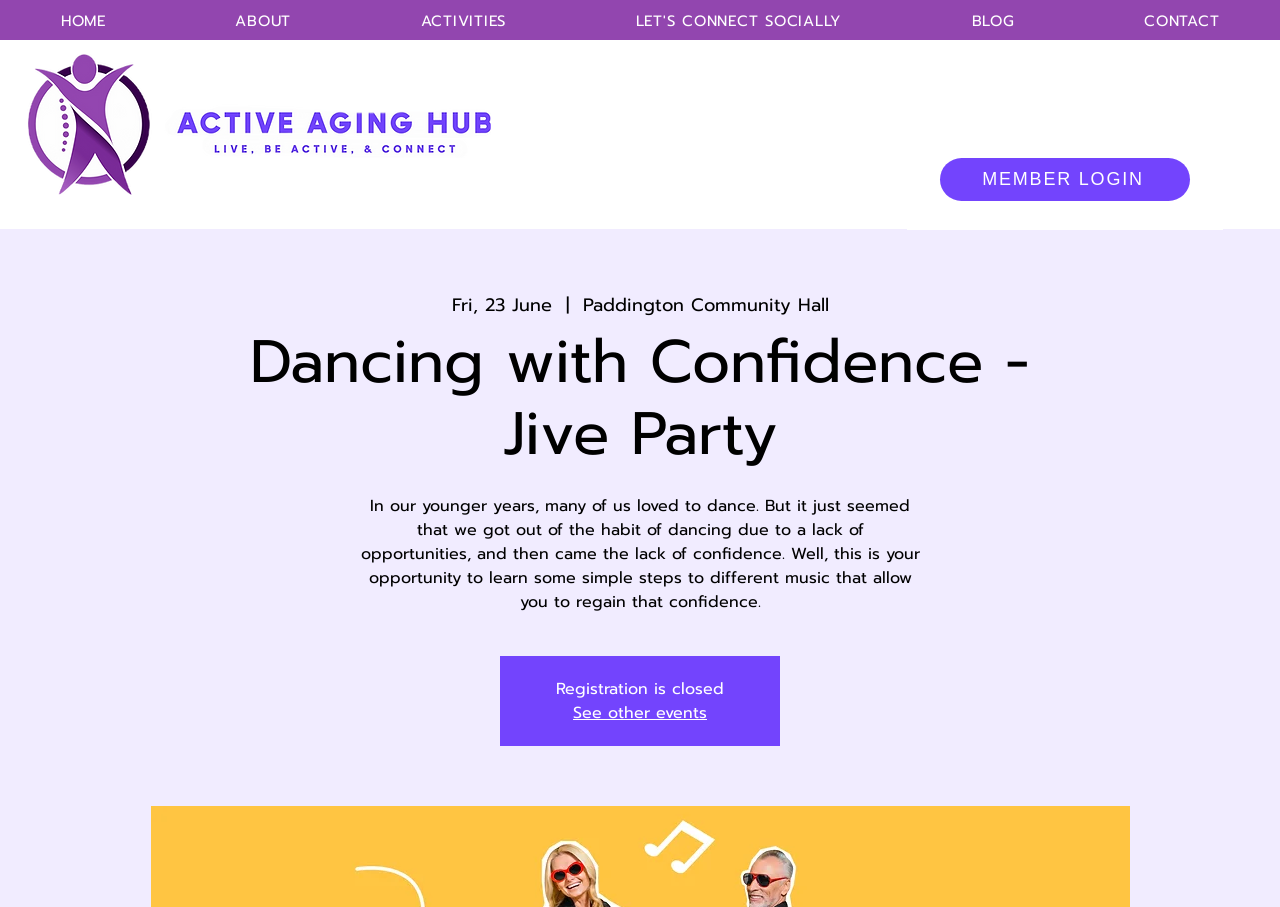Provide the bounding box coordinates of the HTML element this sentence describes: "See other events". The bounding box coordinates consist of four float numbers between 0 and 1, i.e., [left, top, right, bottom].

[0.448, 0.773, 0.552, 0.8]